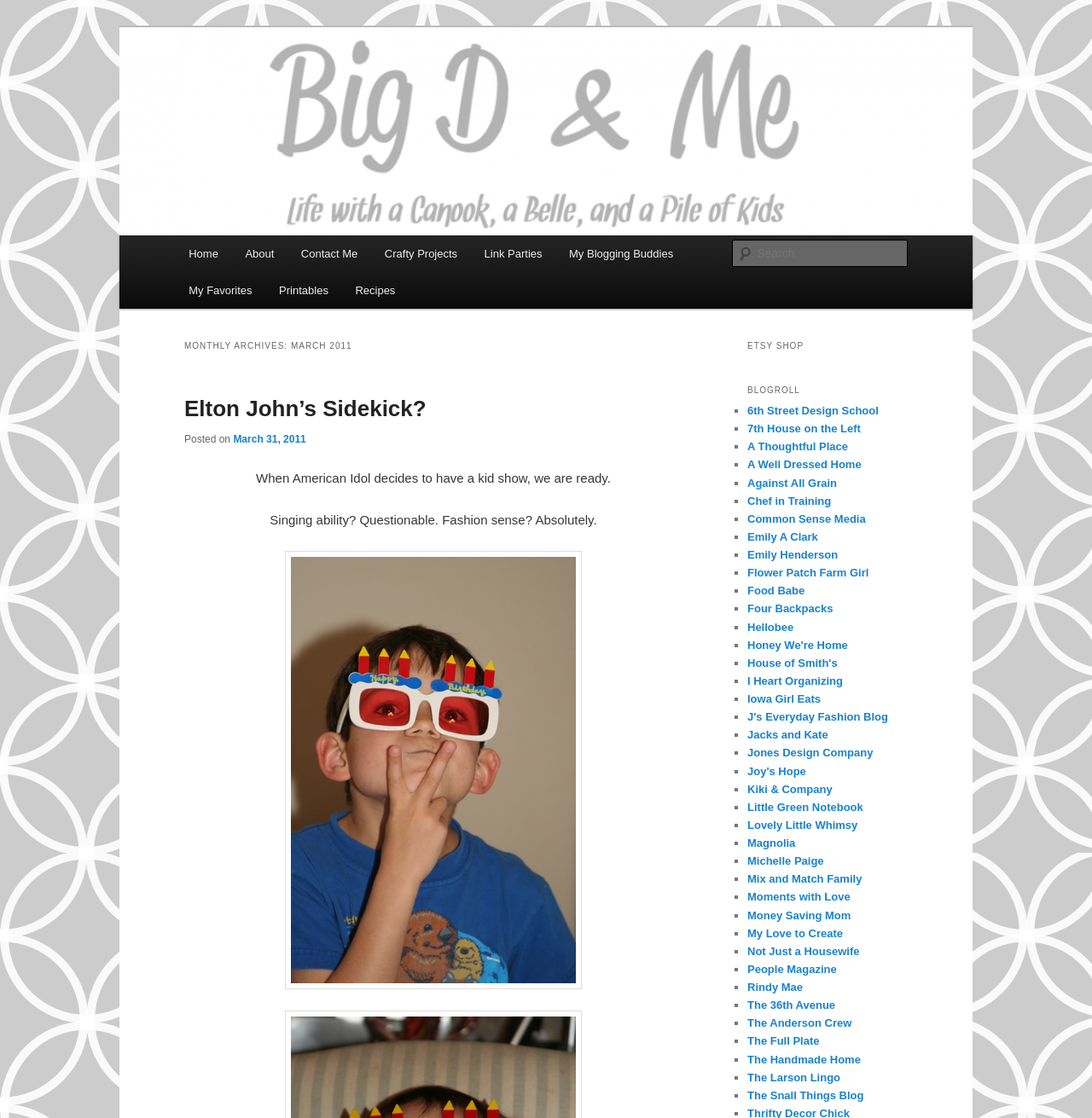Indicate the bounding box coordinates of the clickable region to achieve the following instruction: "Read the blog post 'Elton John’s Sidekick?'."

[0.169, 0.354, 0.39, 0.377]